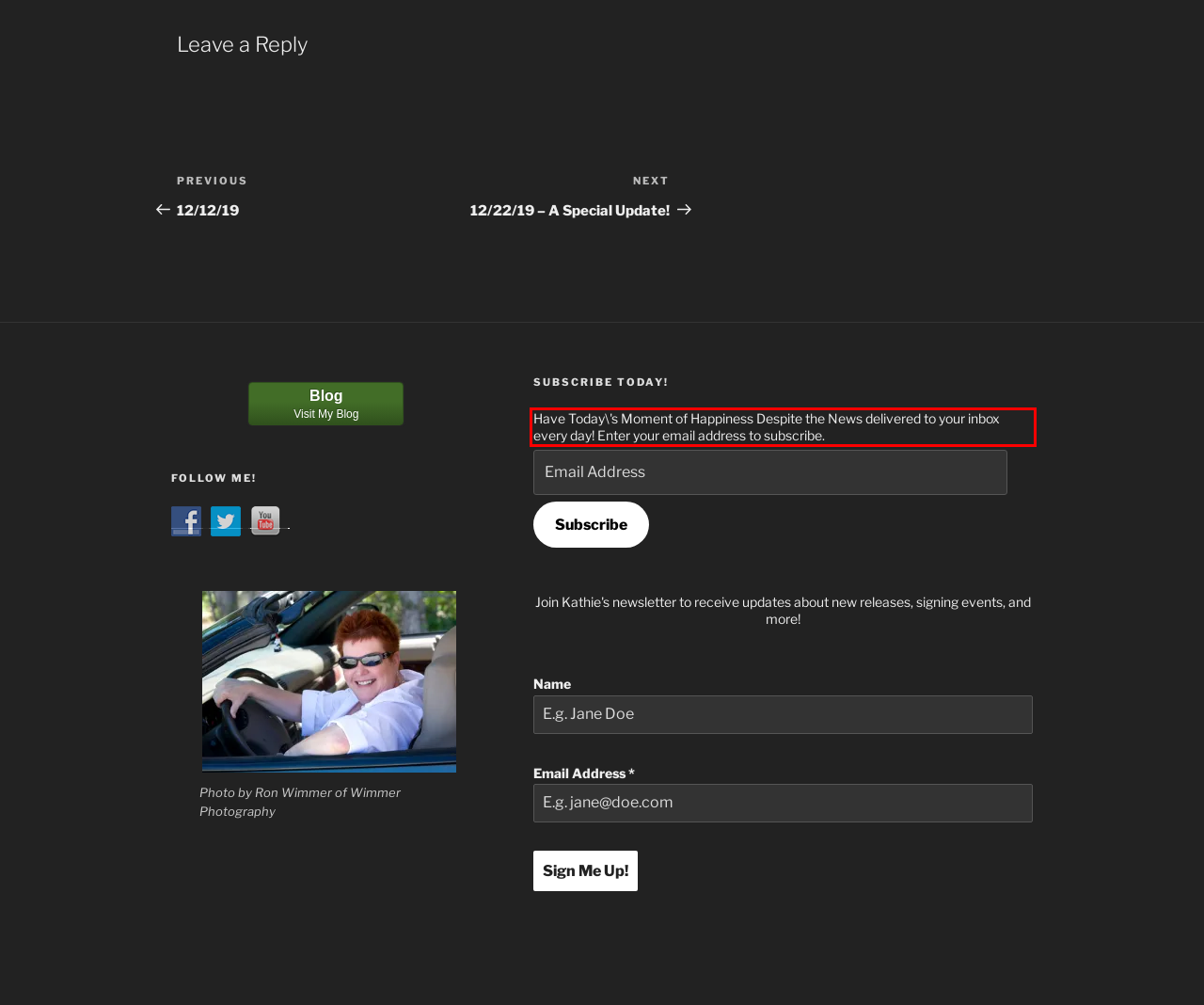In the screenshot of the webpage, find the red bounding box and perform OCR to obtain the text content restricted within this red bounding box.

Have Today\'s Moment of Happiness Despite the News delivered to your inbox every day! Enter your email address to subscribe.